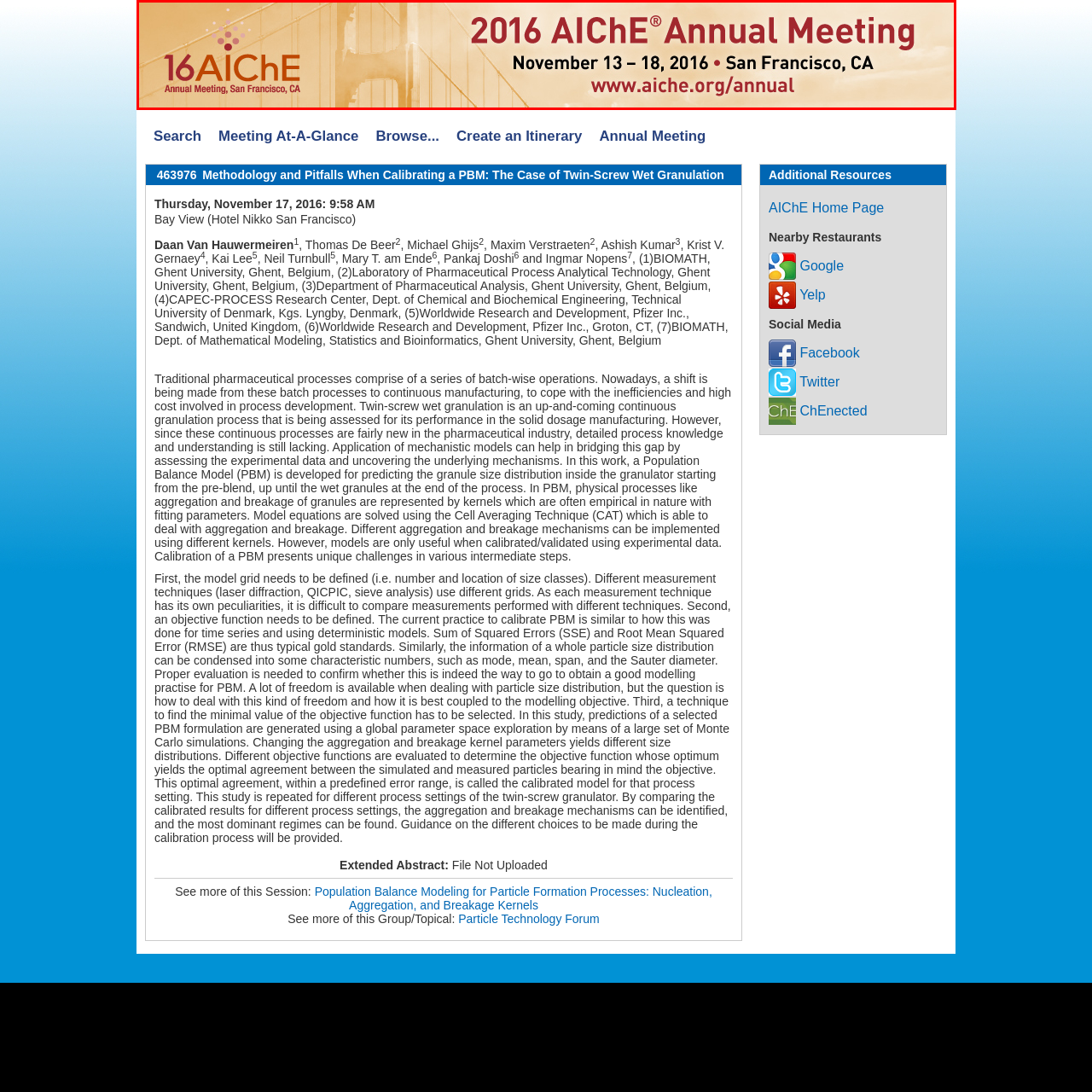What is the date range of the 2016 AIChE Annual Meeting?
Examine the content inside the red bounding box and give a comprehensive answer to the question.

The caption explicitly mentions the dates of the meeting, which are from November 13 to 18. This information can be directly extracted from the caption.